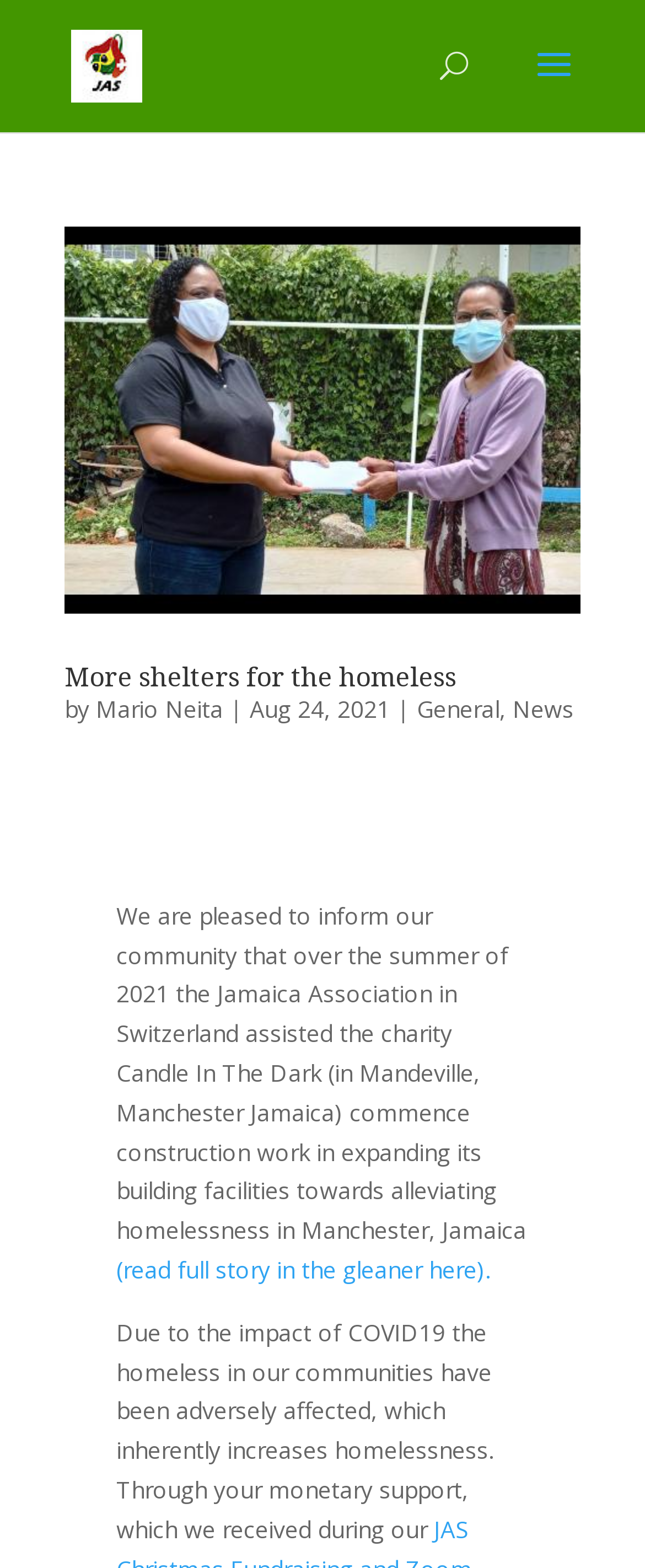Answer the question with a brief word or phrase:
Who wrote the article 'More shelters for the homeless'?

Mario Neita